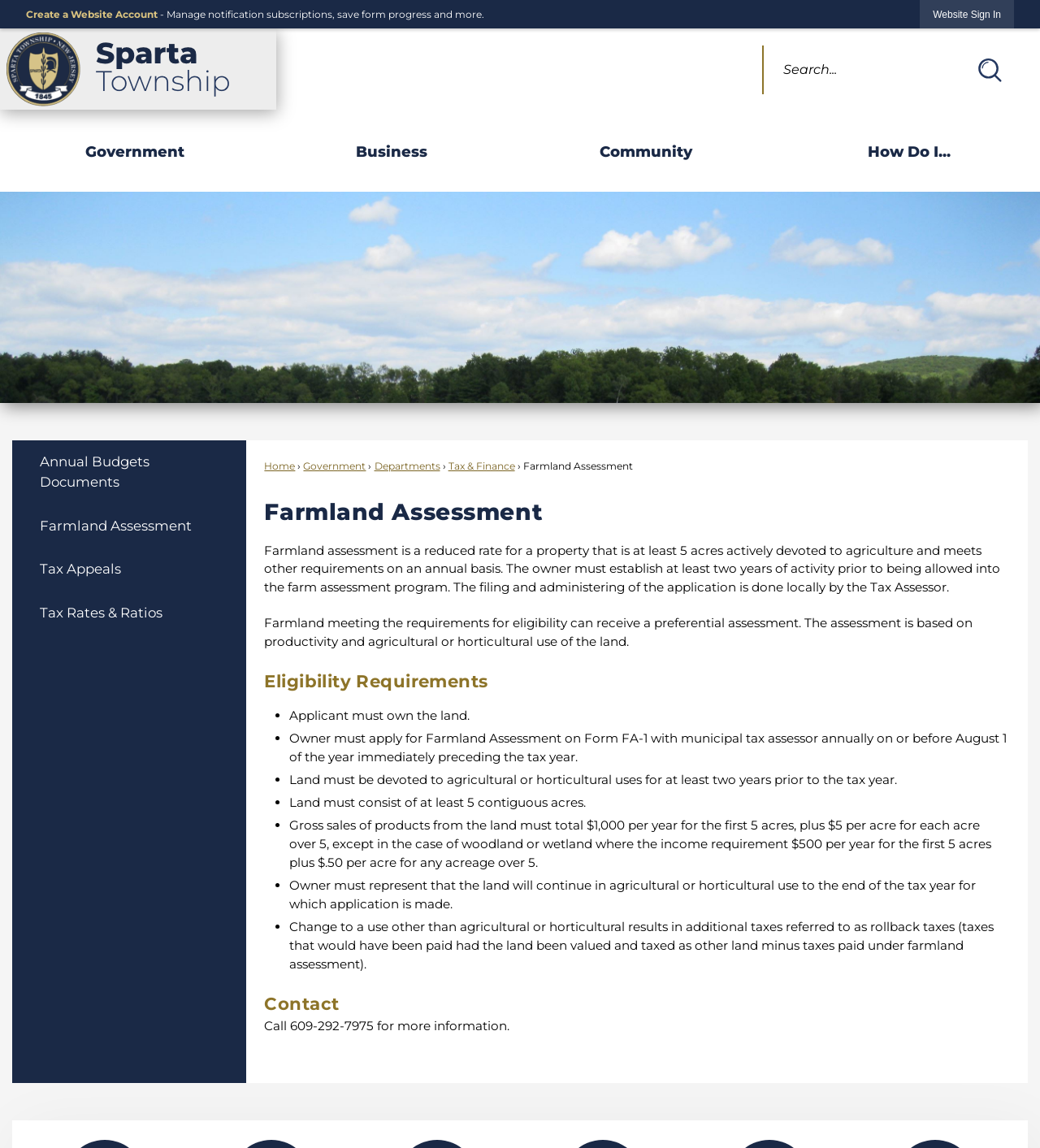Find the bounding box coordinates for the area you need to click to carry out the instruction: "Search for something". The coordinates should be four float numbers between 0 and 1, indicated as [left, top, right, bottom].

[0.733, 0.039, 0.975, 0.082]